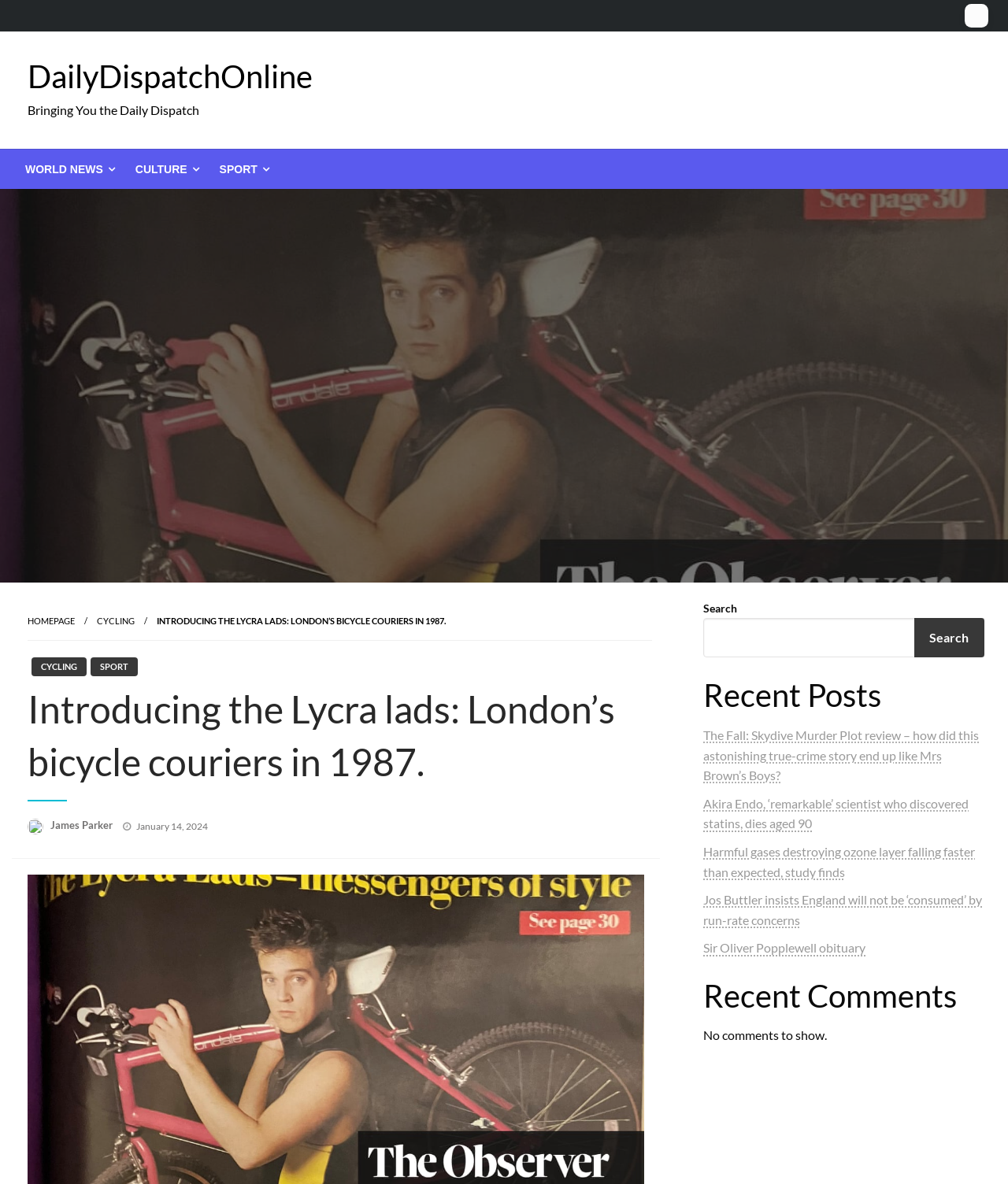Identify the bounding box of the UI element that matches this description: "Sir Oliver Popplewell obituary".

[0.698, 0.794, 0.859, 0.807]